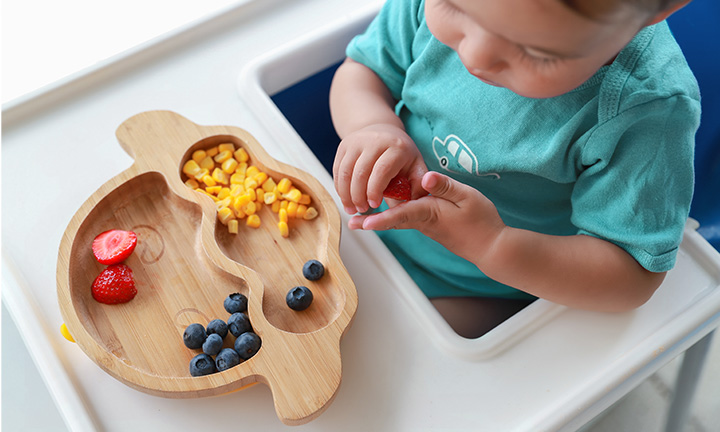What type of foods are served in the platter?
Use the image to answer the question with a single word or phrase.

Nutrient-packed foods